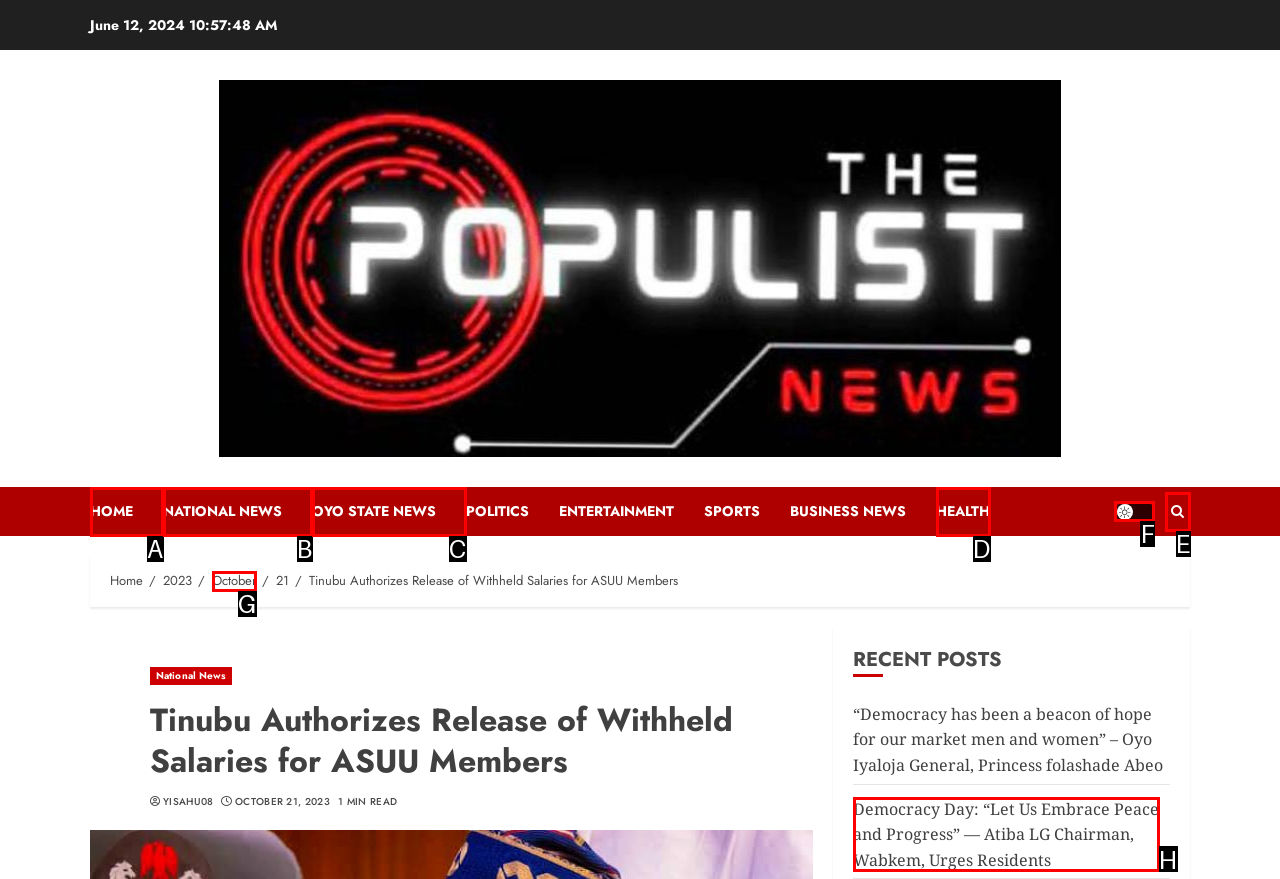Identify the HTML element that should be clicked to accomplish the task: Click on the Light/Dark Button
Provide the option's letter from the given choices.

F